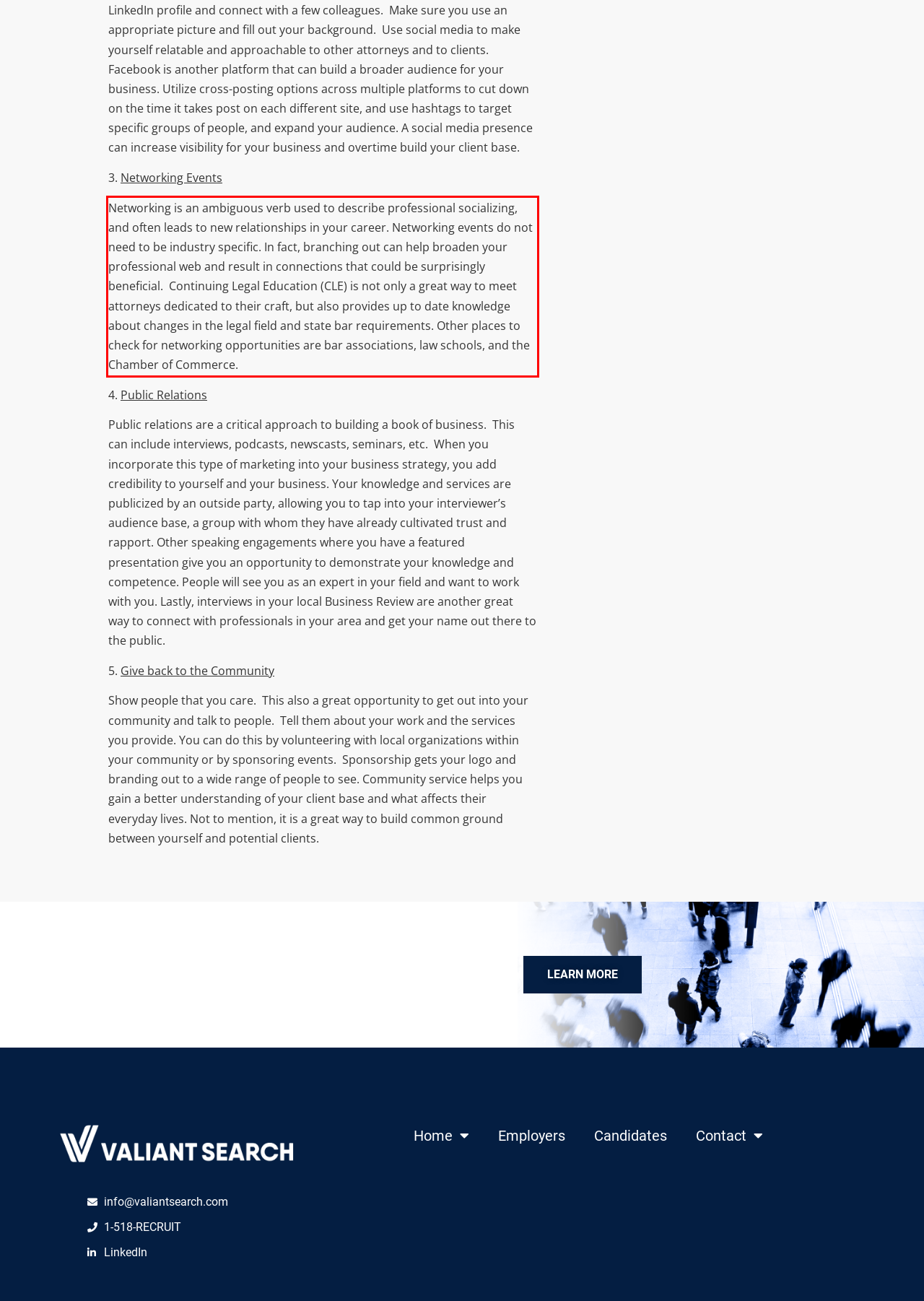Please look at the webpage screenshot and extract the text enclosed by the red bounding box.

Networking is an ambiguous verb used to describe professional socializing, and often leads to new relationships in your career. Networking events do not need to be industry specific. In fact, branching out can help broaden your professional web and result in connections that could be surprisingly beneficial. Continuing Legal Education (CLE) is not only a great way to meet attorneys dedicated to their craft, but also provides up to date knowledge about changes in the legal field and state bar requirements. Other places to check for networking opportunities are bar associations, law schools, and the Chamber of Commerce.